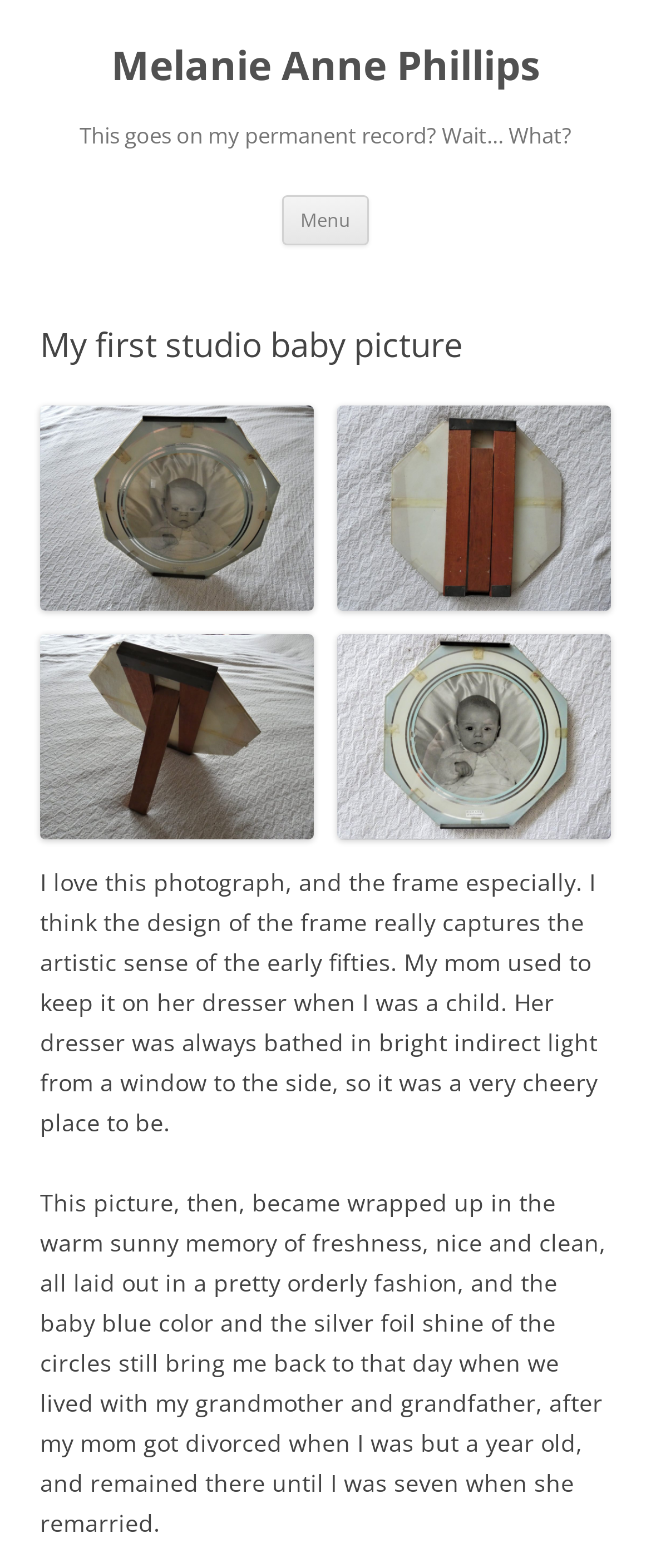Please find the bounding box coordinates (top-left x, top-left y, bottom-right x, bottom-right y) in the screenshot for the UI element described as follows: aria-label="Follow us on Facebook"

None